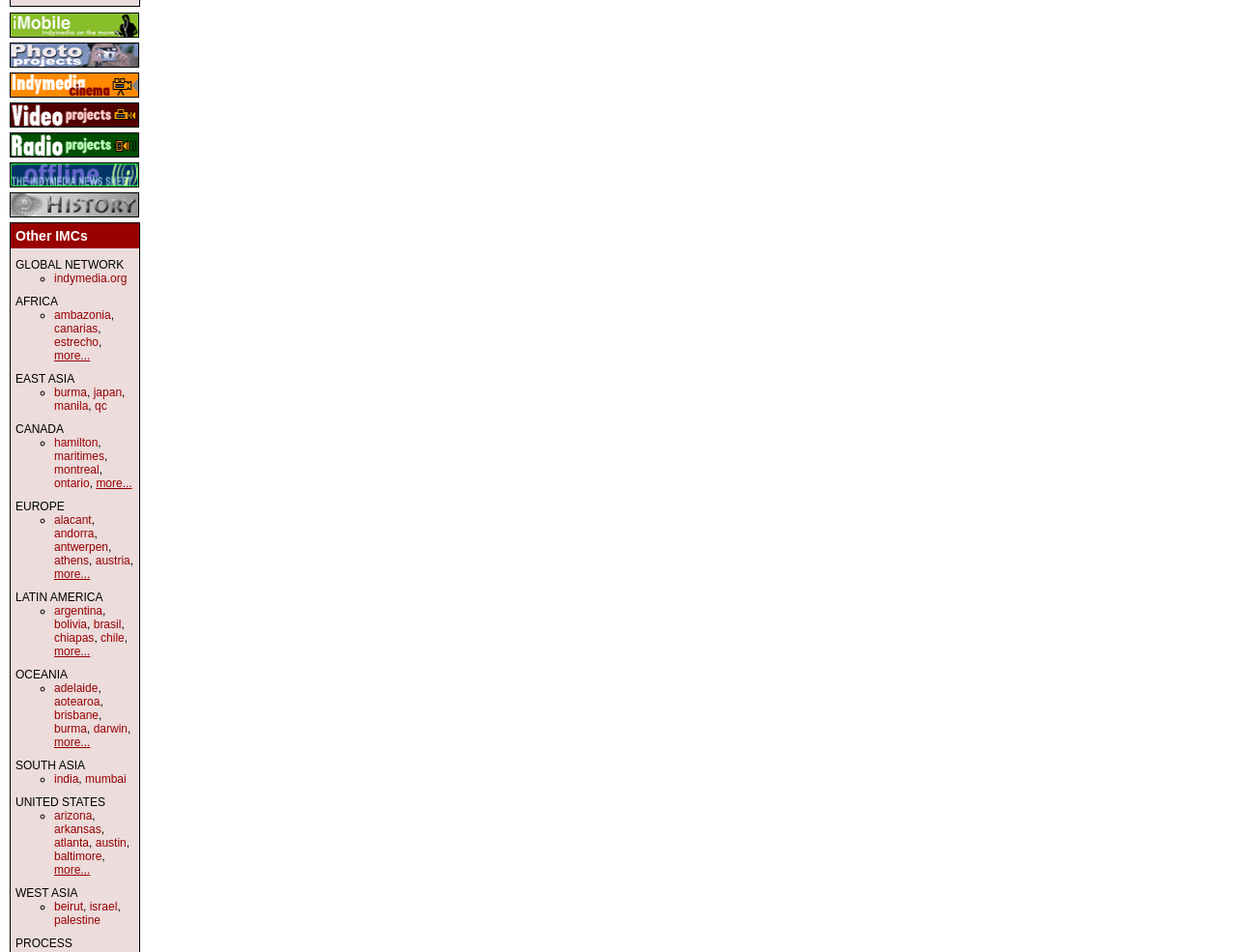Given the following UI element description: "baltimore", find the bounding box coordinates in the webpage screenshot.

[0.044, 0.892, 0.082, 0.907]